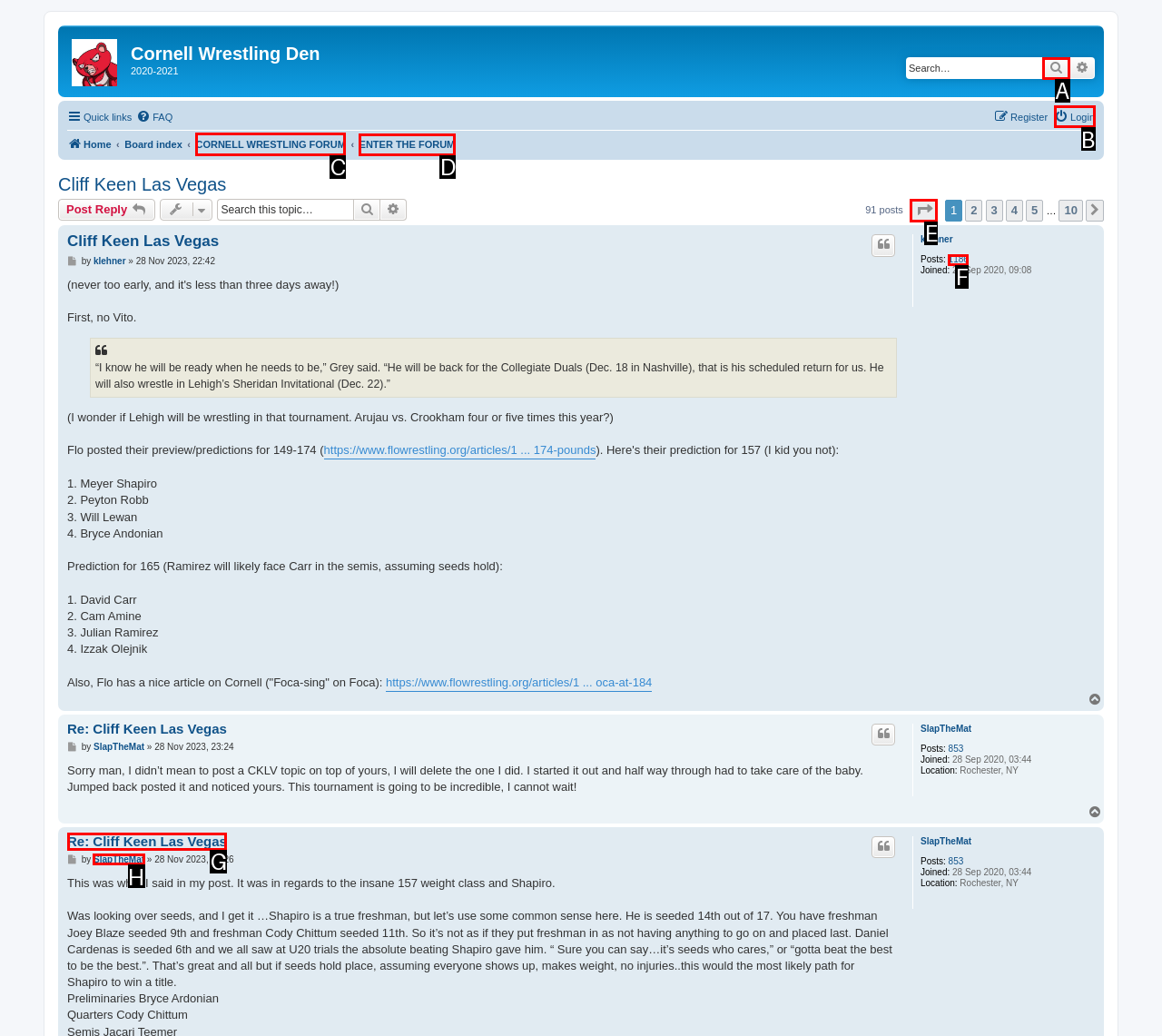Tell me which letter corresponds to the UI element that will allow you to Enter the forum. Answer with the letter directly.

D